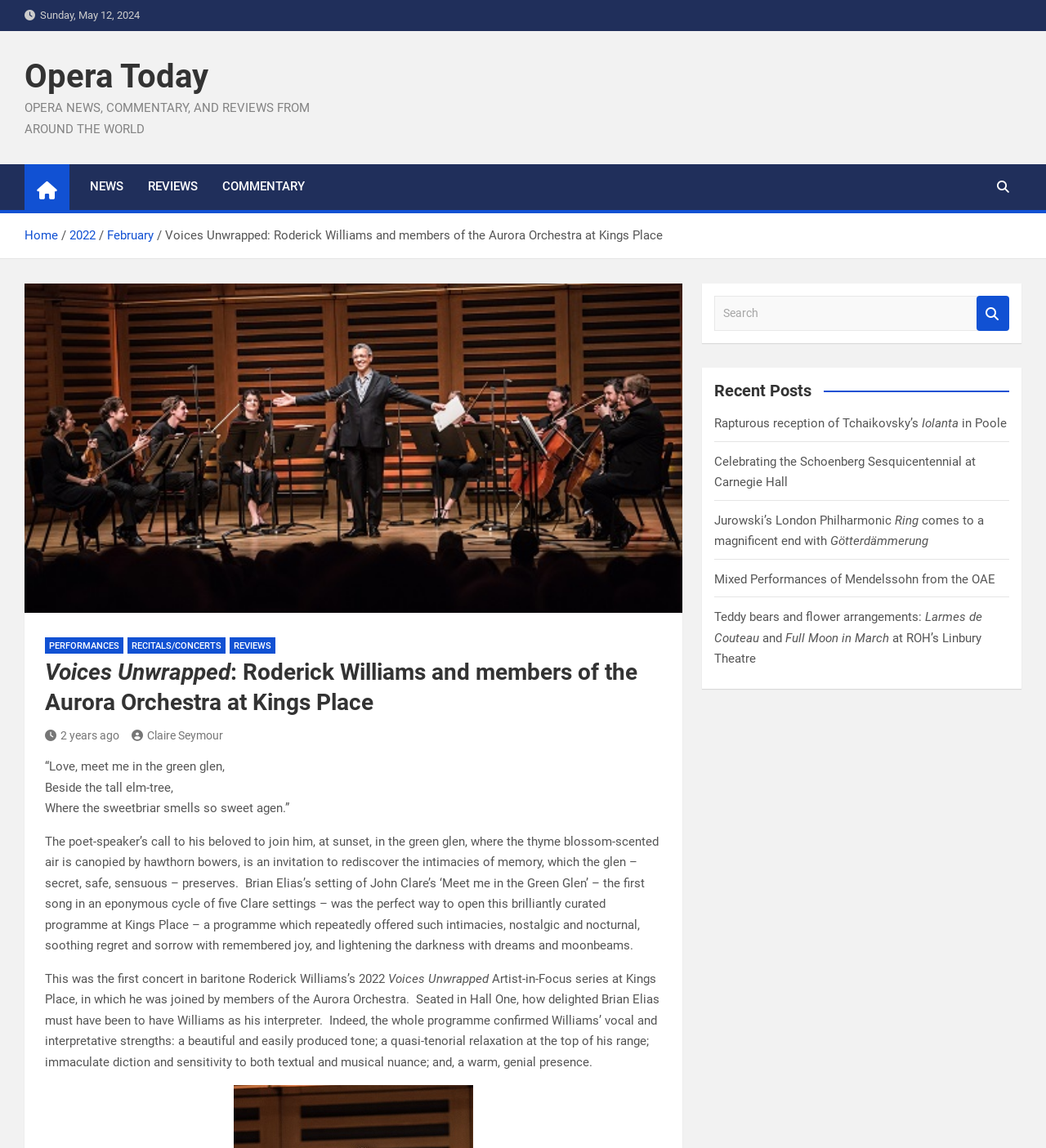With reference to the screenshot, provide a detailed response to the question below:
Who is the author of the article?

I found the author's name by looking at the article content, where it says ' Claire Seymour' in a link element, indicating that Claire Seymour is the author of the article.